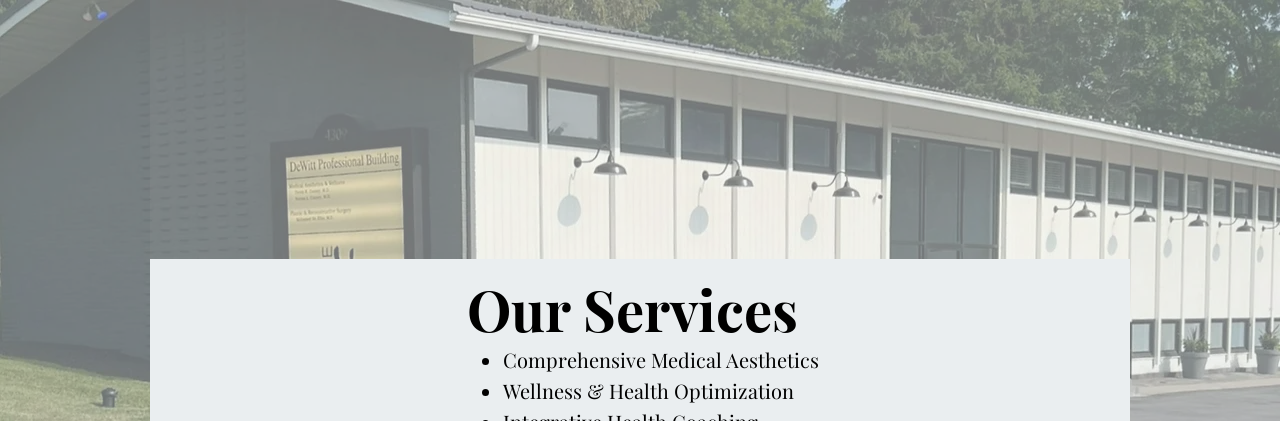Explain the image with as much detail as possible.

The image showcases the exterior of the DeWitt Professional Building, serving as a welcoming backdrop for ONE Vida, a center dedicated to medical aesthetics and wellness. In the foreground, prominent text reads "Our Services," indicating a focus on the offerings available at the facility. The list below highlights the key services provided, including Comprehensive Medical Aesthetics, Wellness & Health Optimization, and Integrative Health Coaching, each aimed at enhancing overall well-being. The building’s modern architecture, characterized by clean lines and large windows, suggests a professional and inviting atmosphere for clients seeking health and beauty solutions.